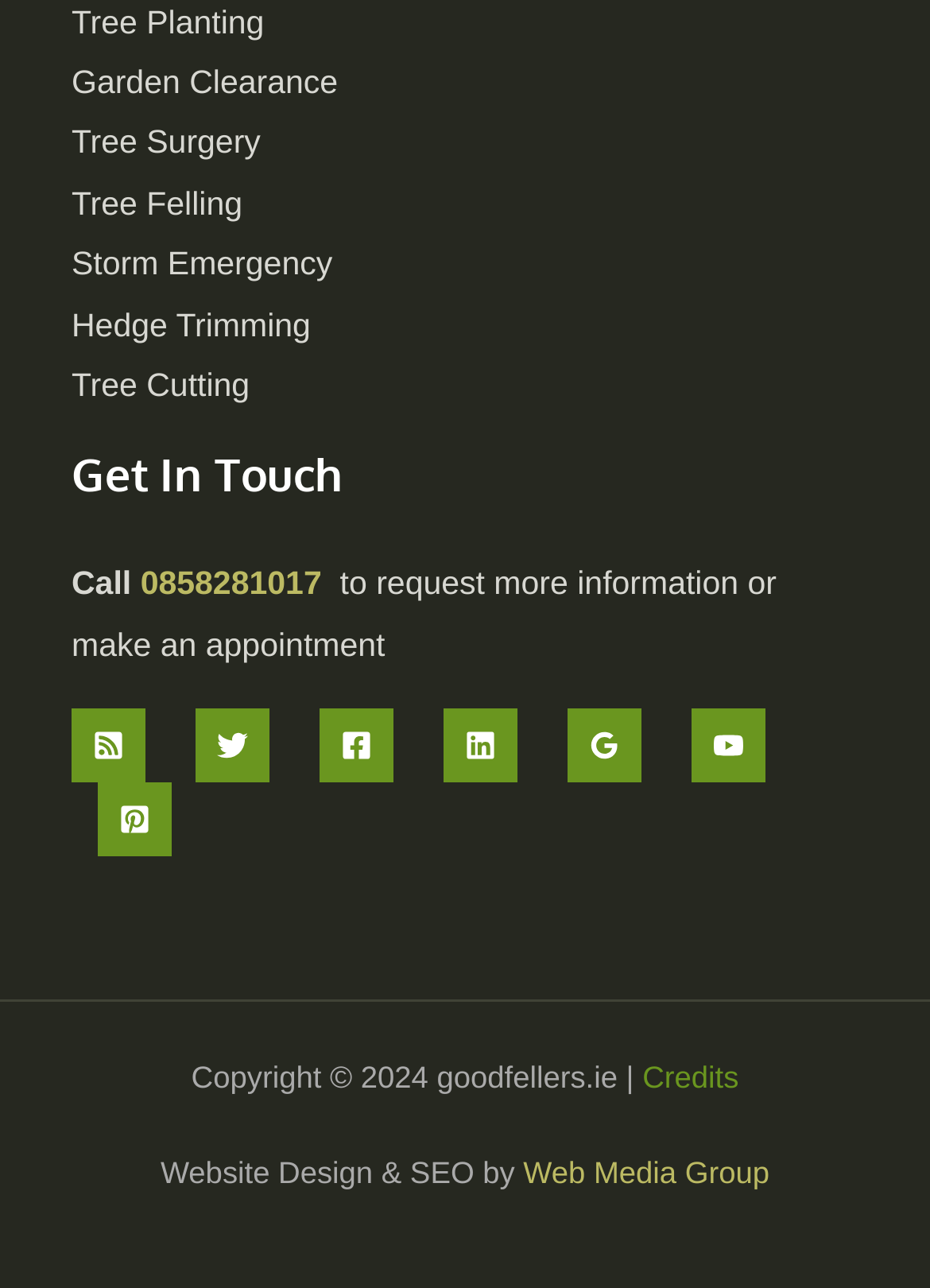What is the year of copyright for the website?
Please give a detailed and elaborate answer to the question based on the image.

I located the StaticText element with the text 'Copyright © 2024 goodfellers.ie |', which indicates that the year of copyright for the website is 2024.